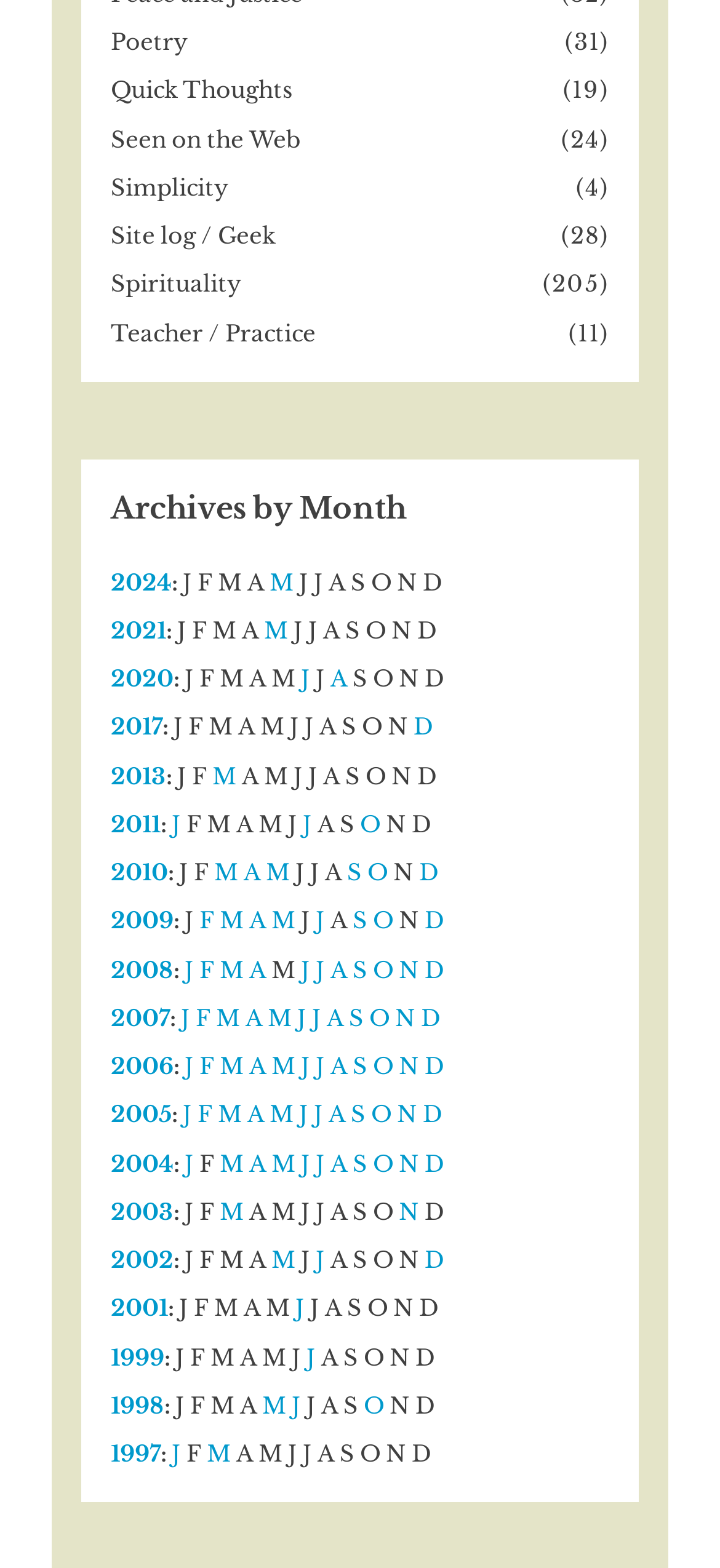Locate the bounding box coordinates for the element described below: "Quick Thoughts". The coordinates must be four float values between 0 and 1, formatted as [left, top, right, bottom].

[0.154, 0.049, 0.419, 0.066]